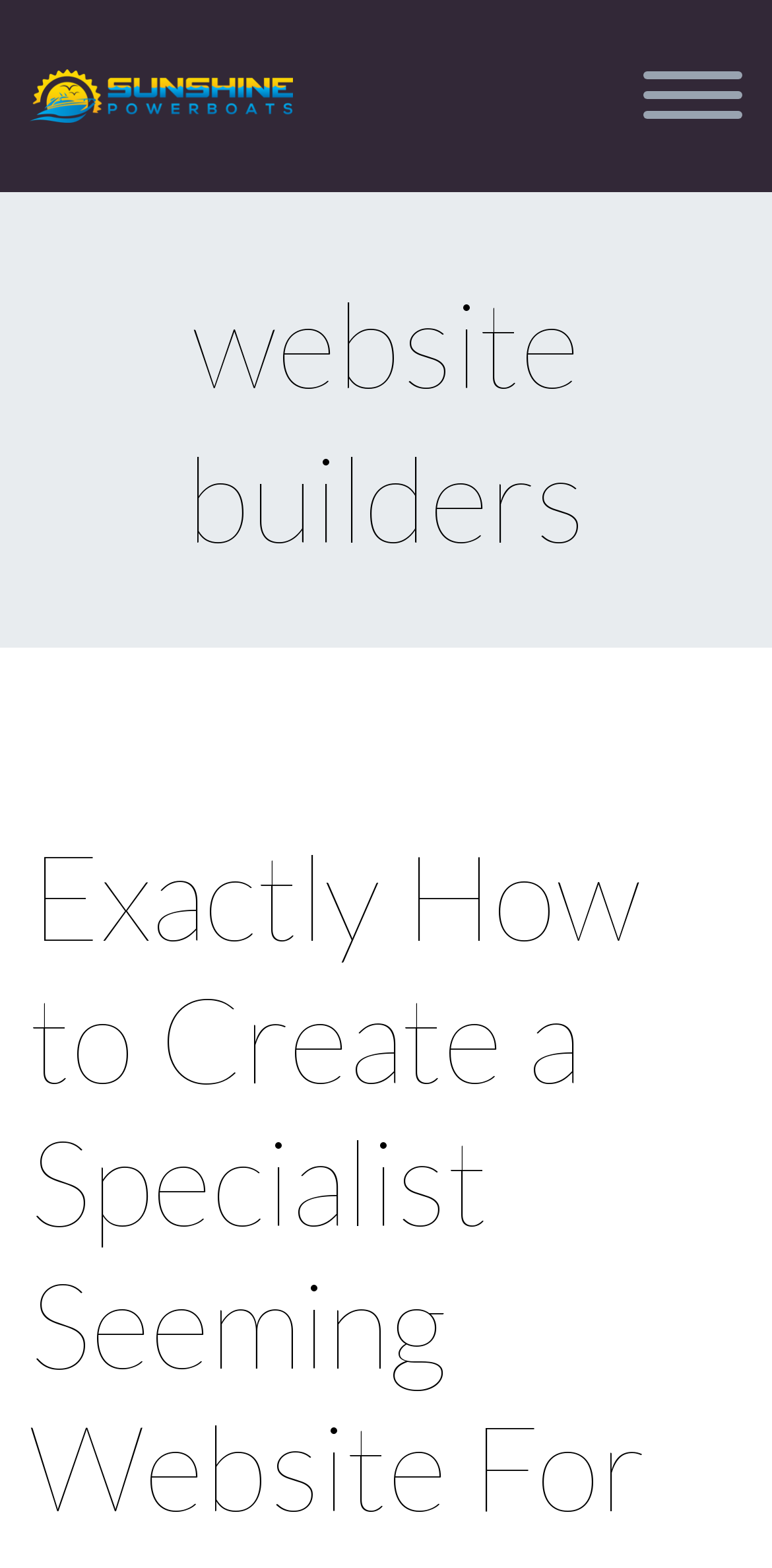What is the primary menu button labeled?
Provide a one-word or short-phrase answer based on the image.

Primary Menu